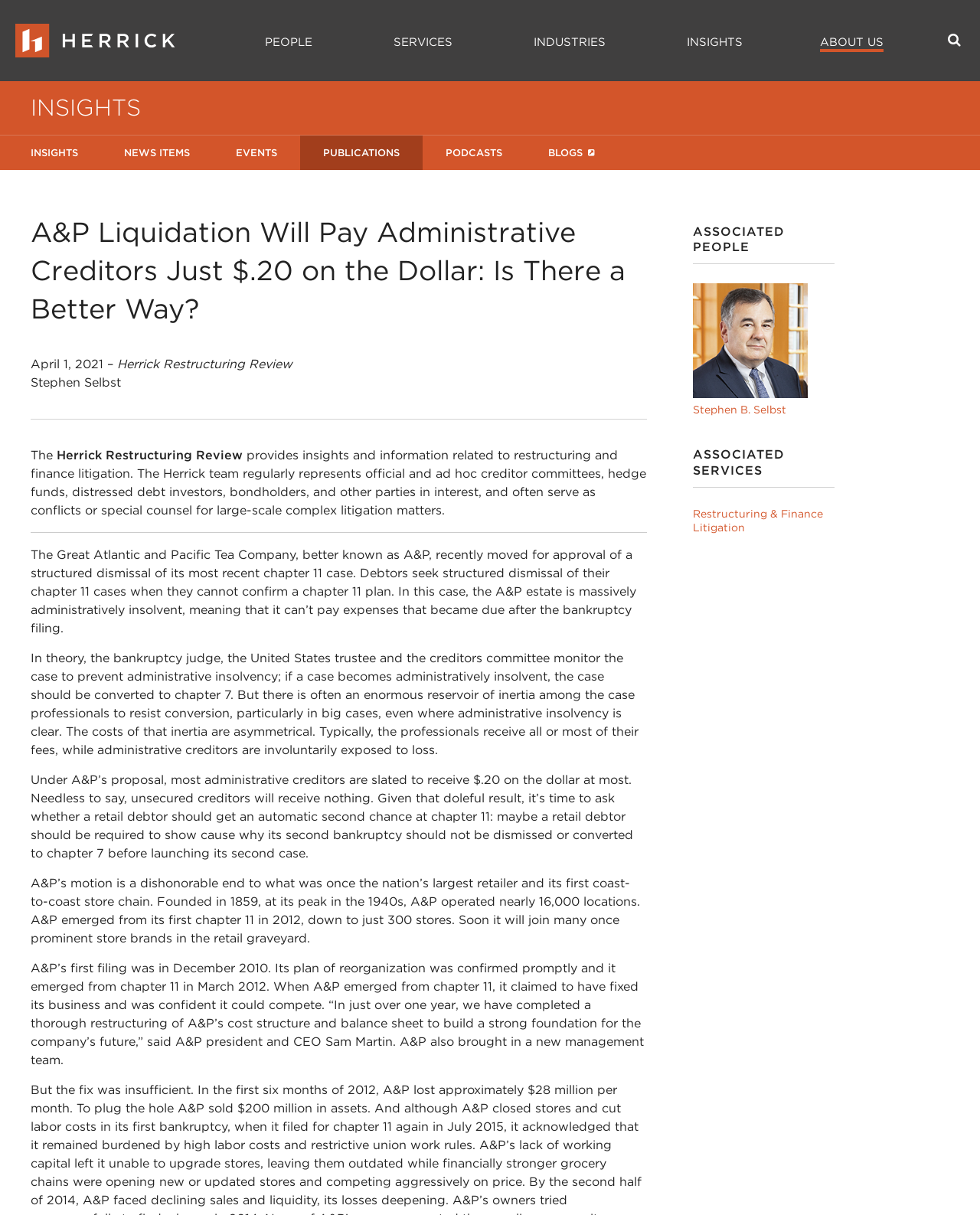Locate the bounding box of the user interface element based on this description: "Stephen B. Selbst".

[0.707, 0.332, 0.852, 0.343]